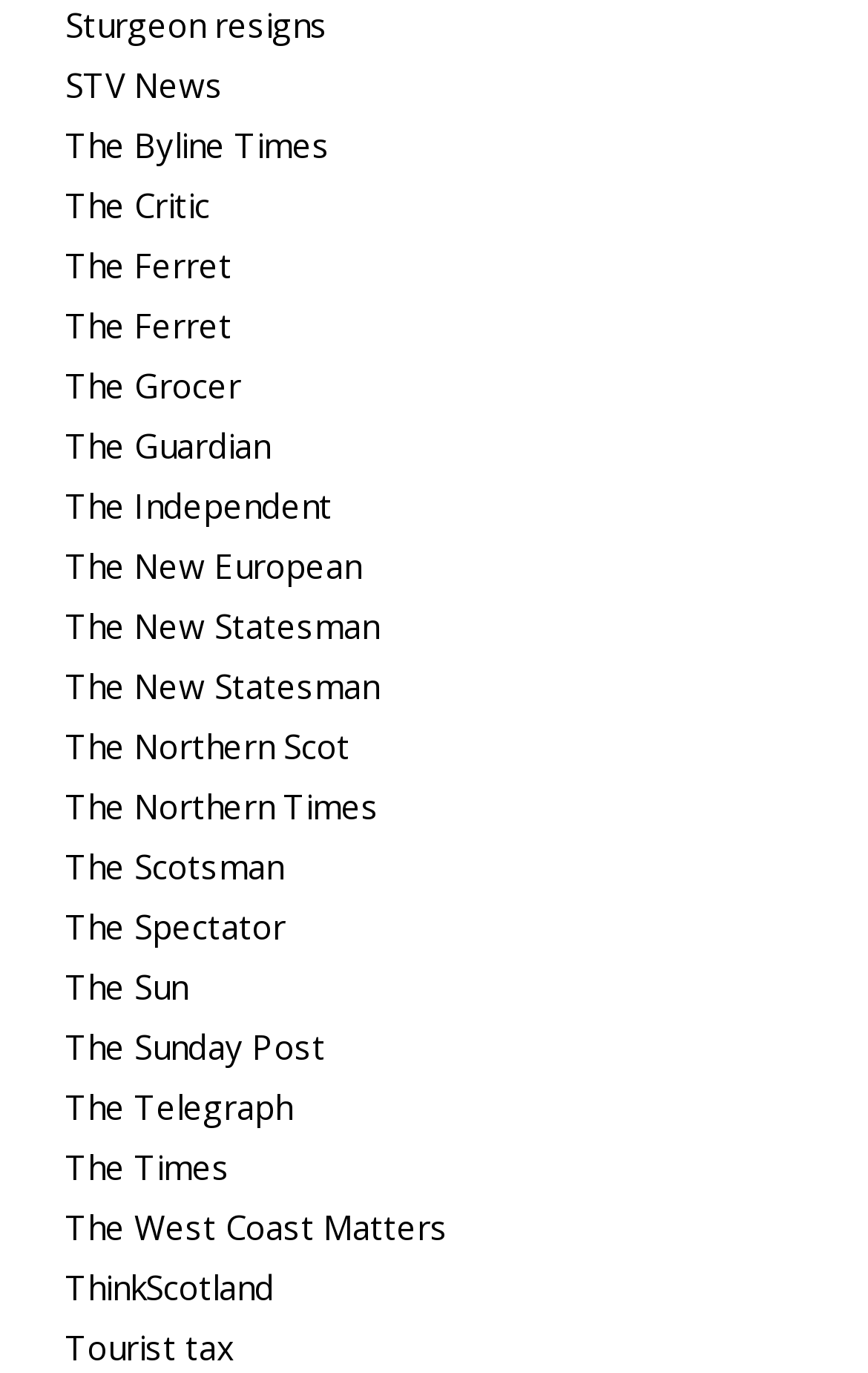Provide the bounding box coordinates of the UI element that matches the description: "ThinkScotland".

[0.075, 0.921, 0.316, 0.953]